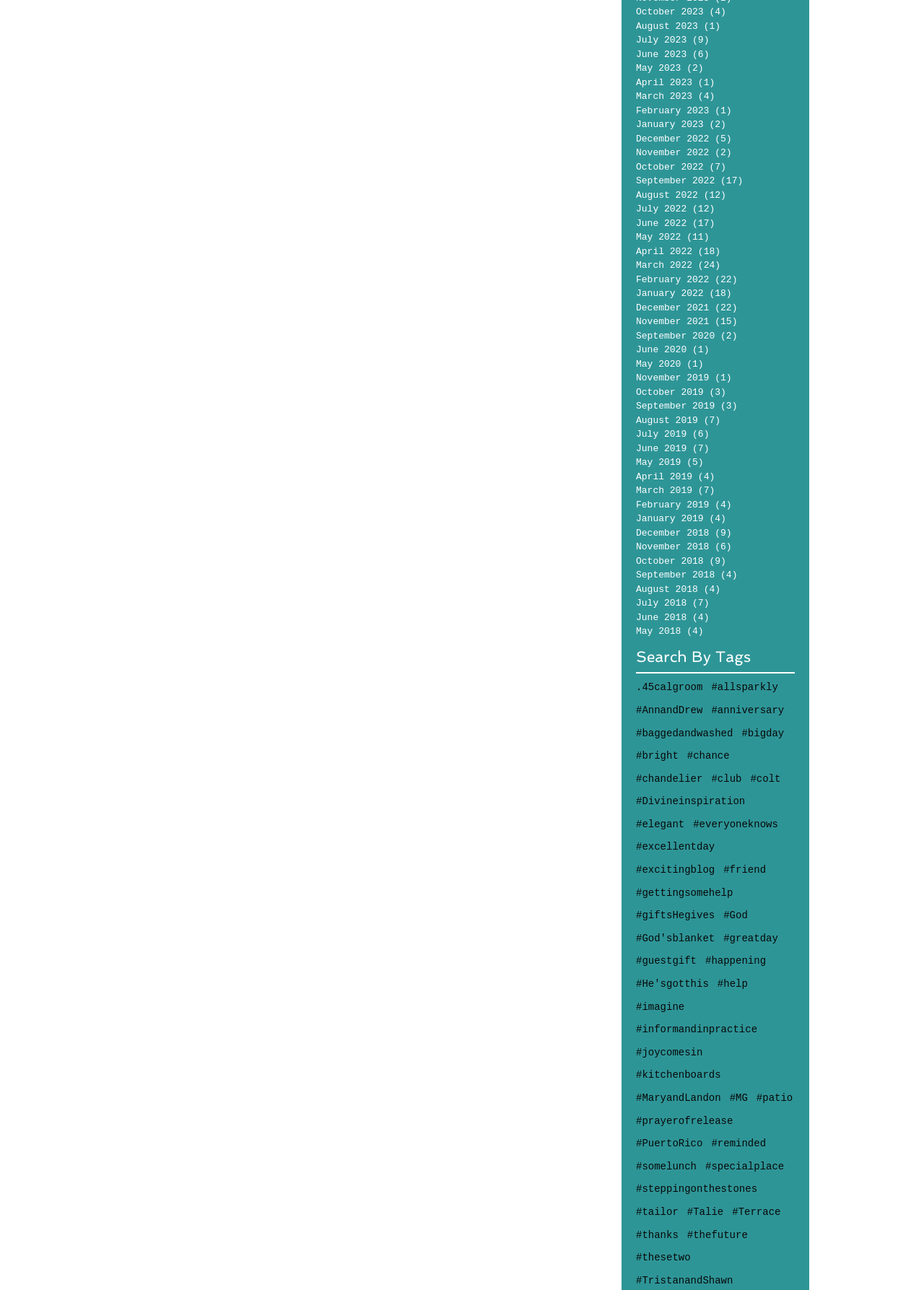Find the bounding box of the element with the following description: "#patio". The coordinates must be four float numbers between 0 and 1, formatted as [left, top, right, bottom].

[0.819, 0.846, 0.858, 0.857]